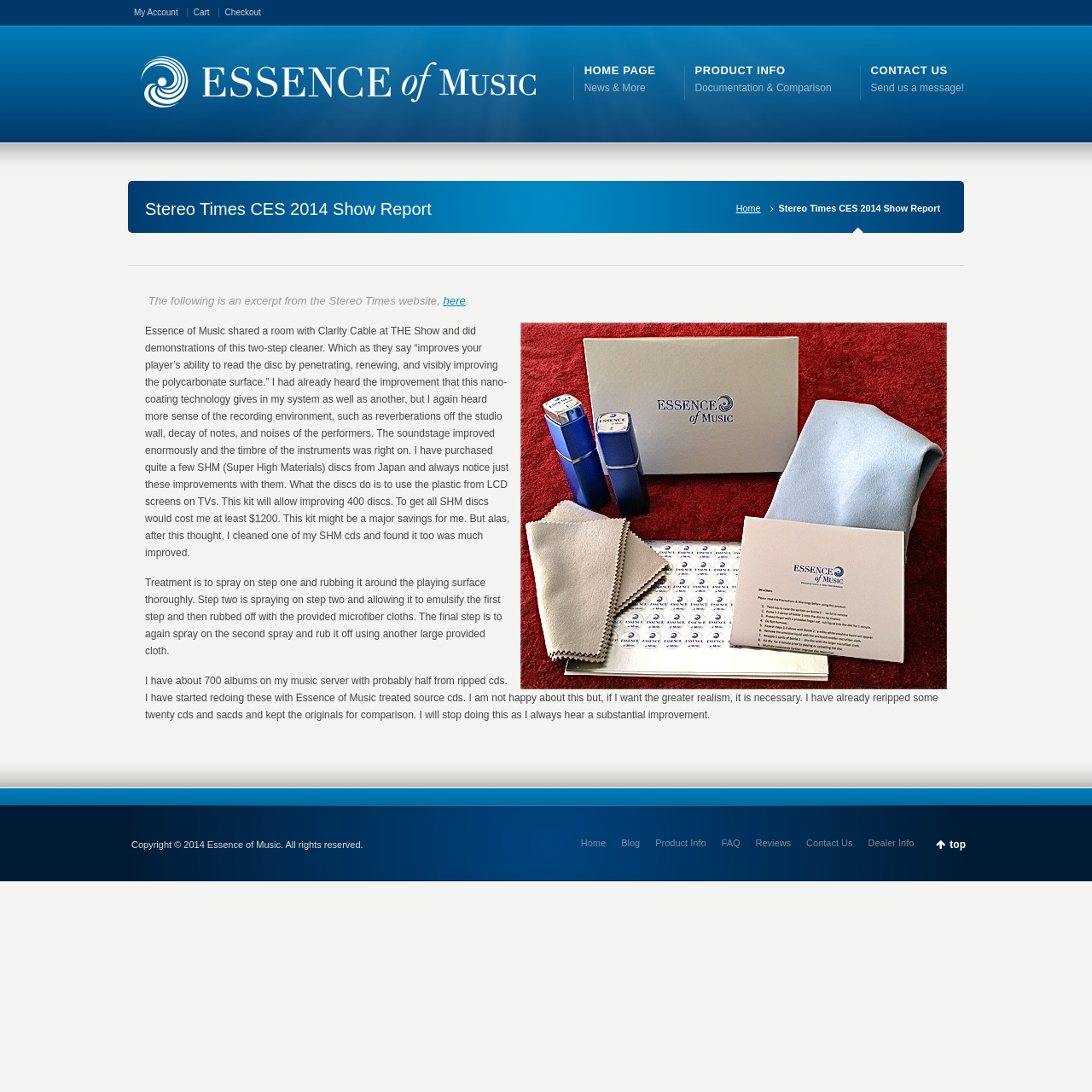Please find the bounding box coordinates of the clickable region needed to complete the following instruction: "Contact 'Essence of Music'". The bounding box coordinates must consist of four float numbers between 0 and 1, i.e., [left, top, right, bottom].

[0.797, 0.057, 0.883, 0.088]